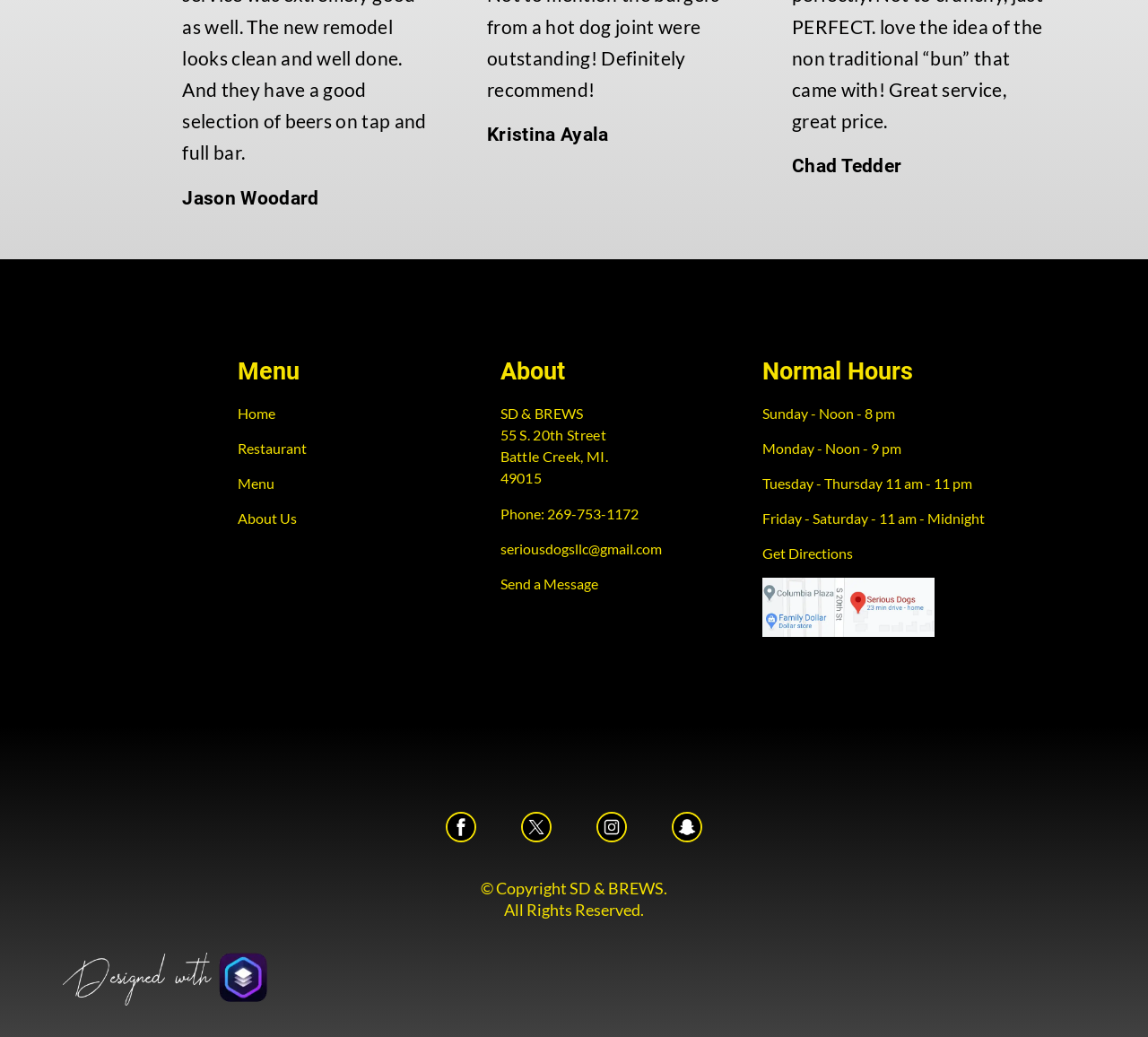Analyze the image and provide a detailed answer to the question: What are the normal hours of the restaurant on Sundays?

The normal hours of the restaurant on Sundays can be found in the link 'Sunday - Noon - 8 pm' located at coordinates [0.664, 0.389, 0.869, 0.409].